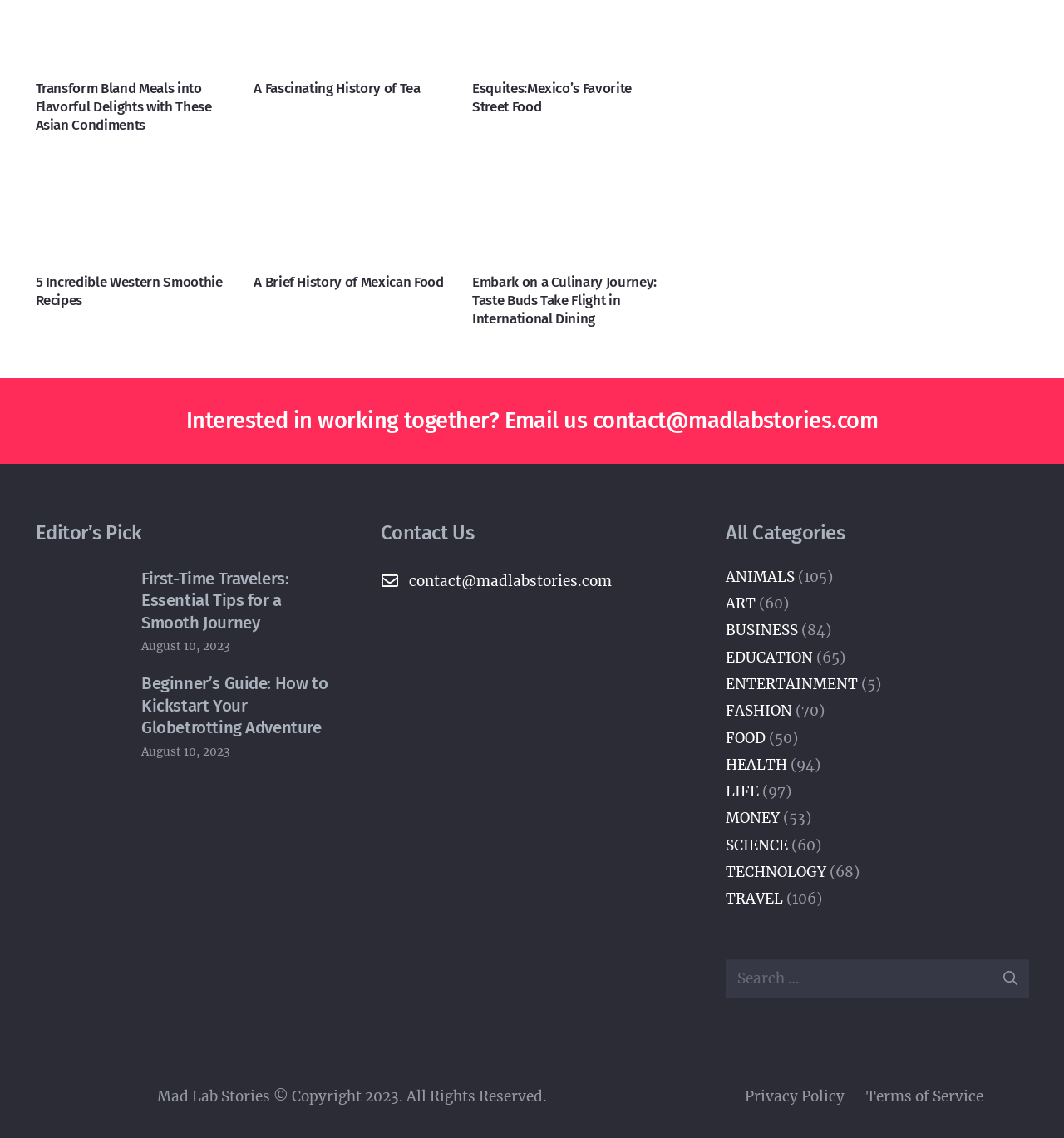Utilize the details in the image to give a detailed response to the question: How many categories are listed on the webpage?

The webpage lists 14 categories, including ANIMALS, ART, BUSINESS, EDUCATION, ENTERTAINMENT, FASHION, FOOD, HEALTH, LIFE, MONEY, SCIENCE, TECHNOLOGY, and TRAVEL, as indicated by the links and corresponding numbers in parentheses.